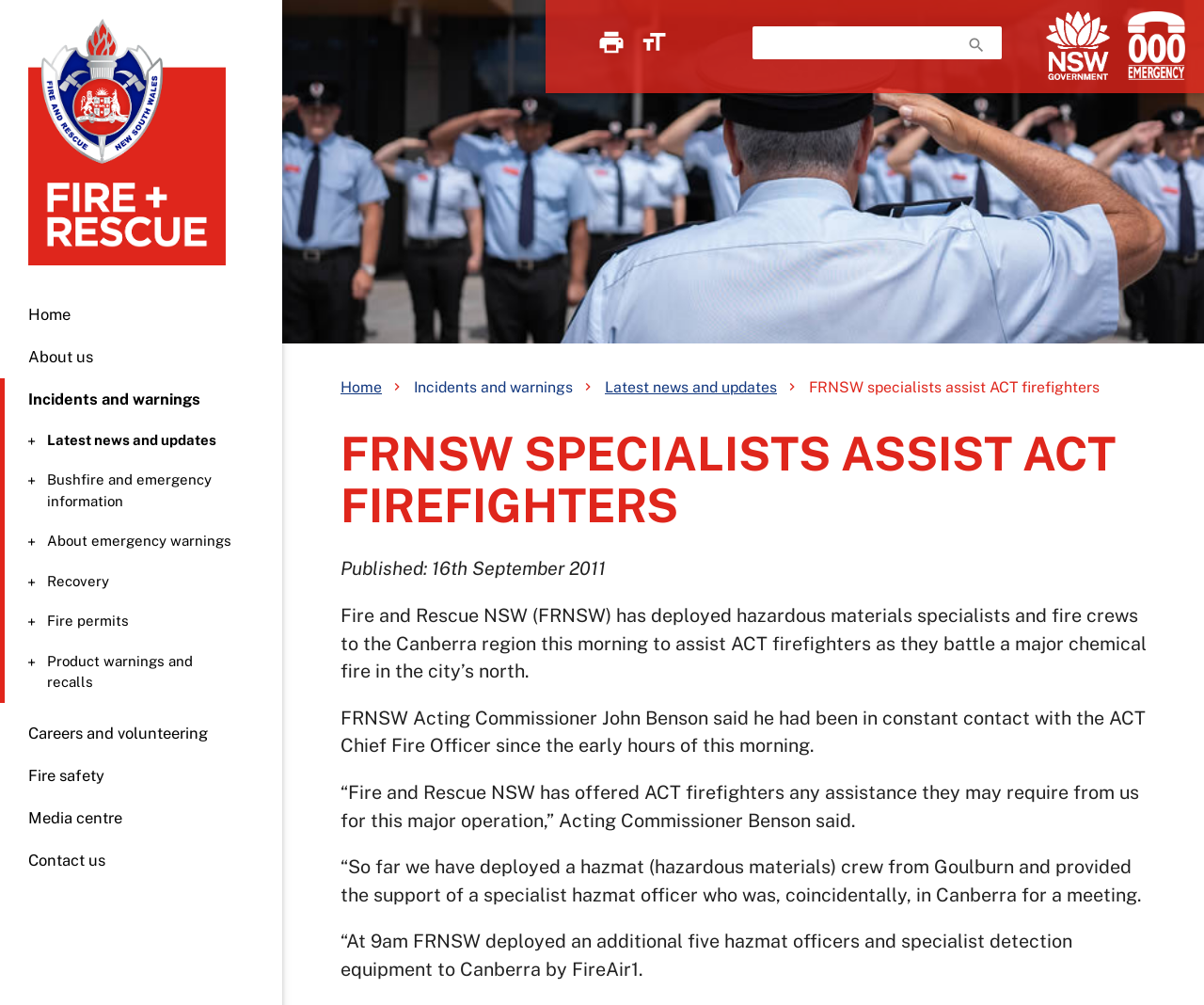Pinpoint the bounding box coordinates of the clickable area necessary to execute the following instruction: "Learn about fire safety". The coordinates should be given as four float numbers between 0 and 1, namely [left, top, right, bottom].

[0.023, 0.762, 0.087, 0.781]